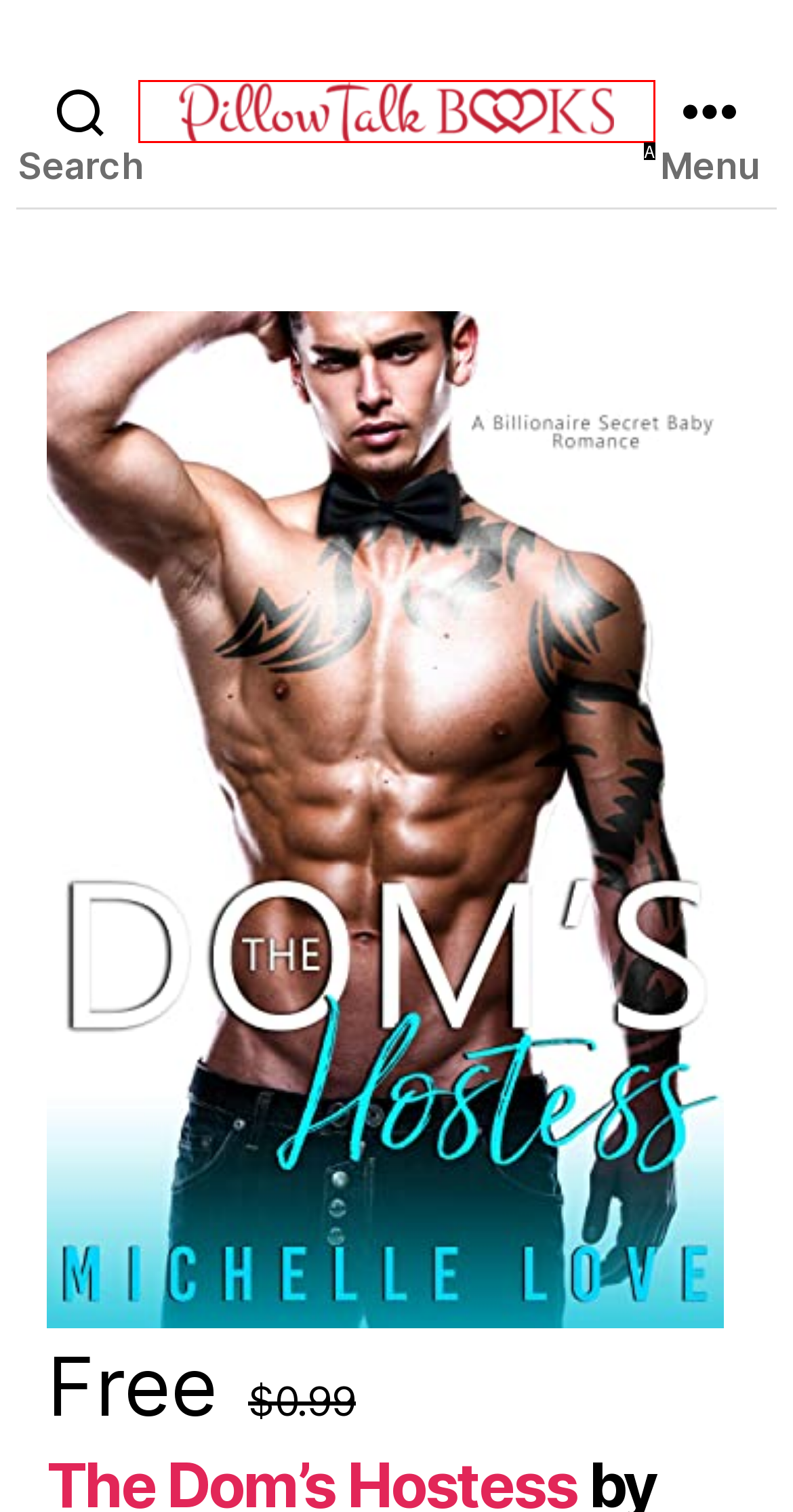Identify the UI element that best fits the description: parent_node: Pillow Talk Books
Respond with the letter representing the correct option.

A